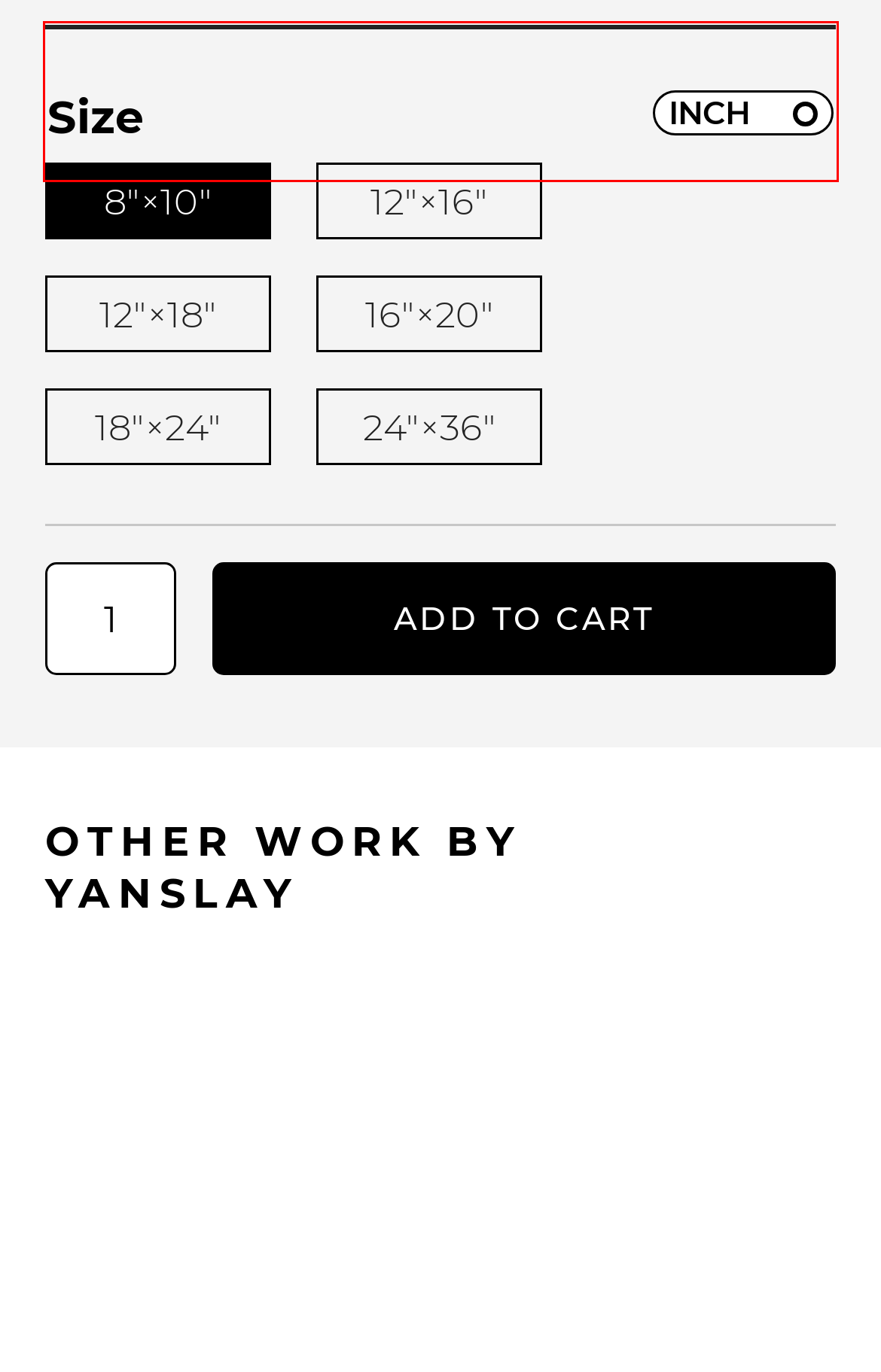Locate the red bounding box in the provided webpage screenshot and use OCR to determine the text content inside it.

Make a statement in any room with this framed poster printed on high-quality paper, with a partly glossy, partly matte finish.